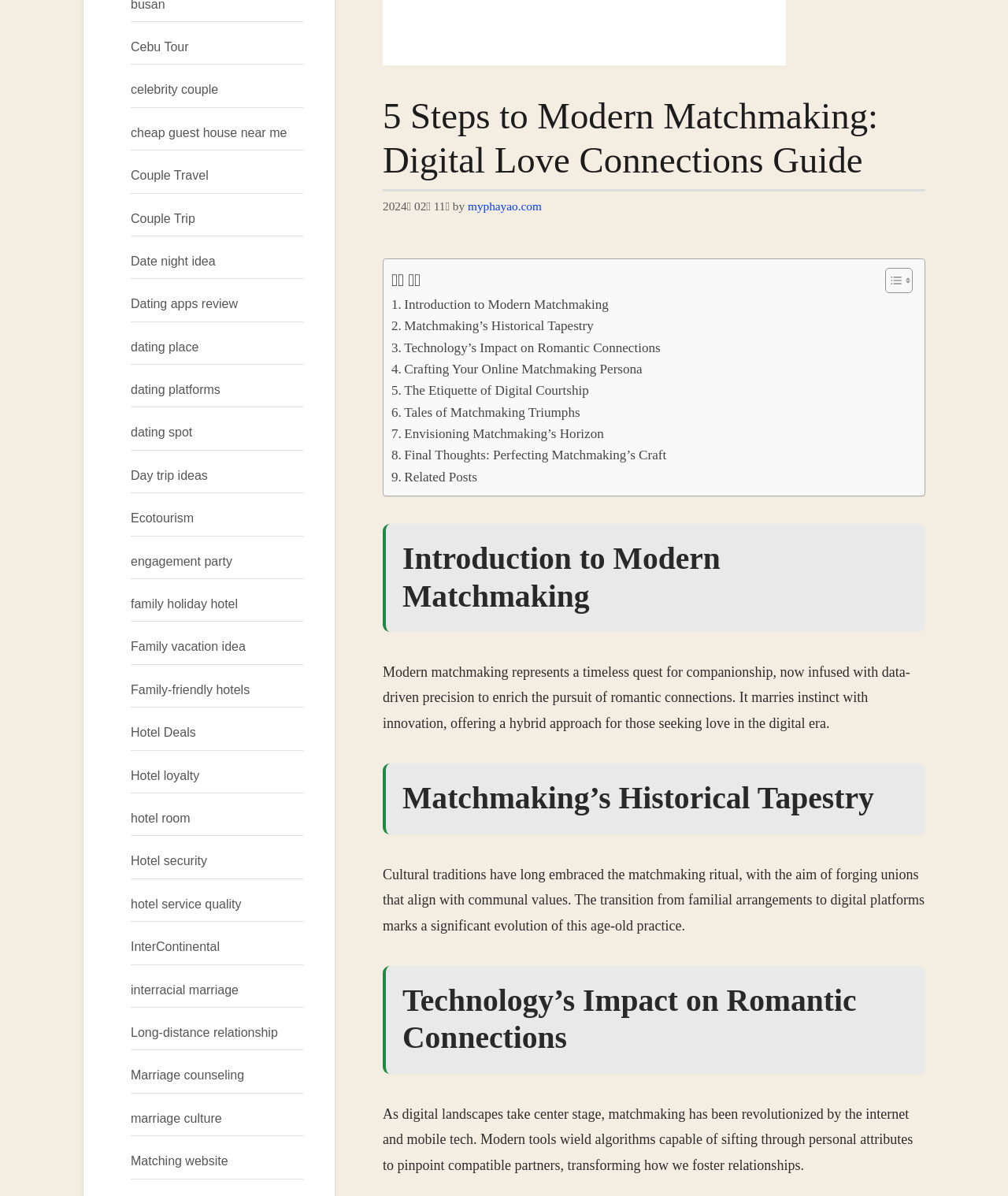Identify the bounding box of the UI component described as: "interracial marriage".

[0.13, 0.822, 0.237, 0.833]